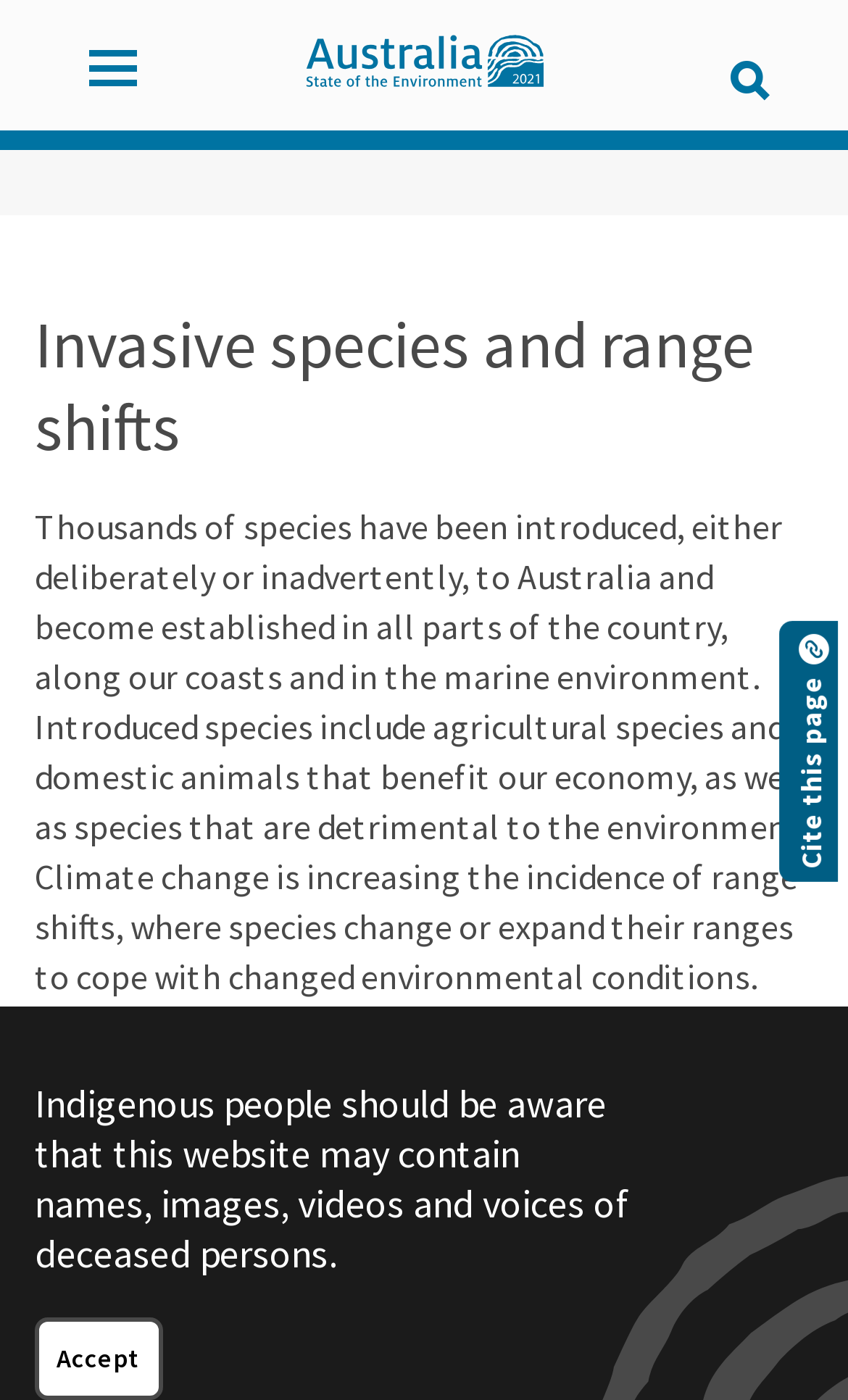Respond with a single word or phrase:
What is the function of the 'Search' button?

To search the website